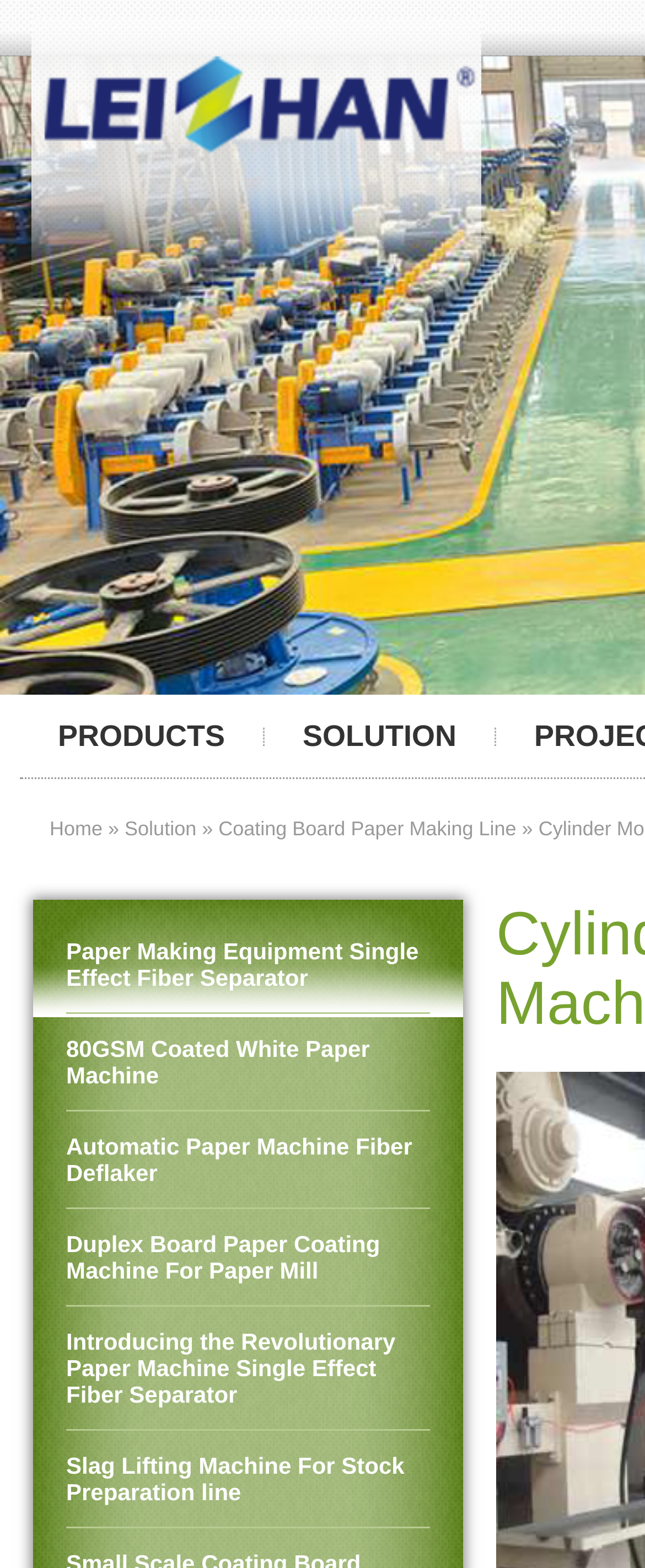Specify the bounding box coordinates of the area that needs to be clicked to achieve the following instruction: "learn about coating board paper making line".

[0.339, 0.521, 0.801, 0.536]